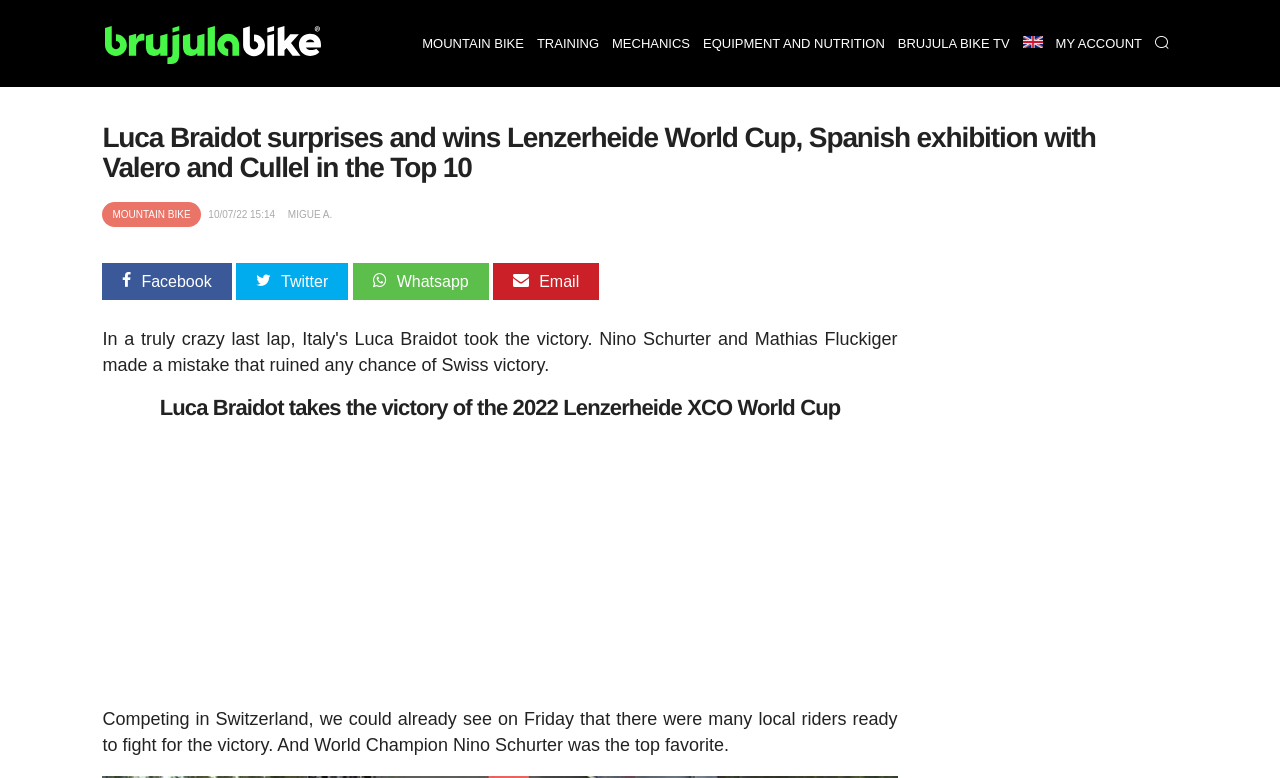Please identify the bounding box coordinates of the element I should click to complete this instruction: 'change language'. The coordinates should be given as four float numbers between 0 and 1, like this: [left, top, right, bottom].

[0.793, 0.0, 0.819, 0.112]